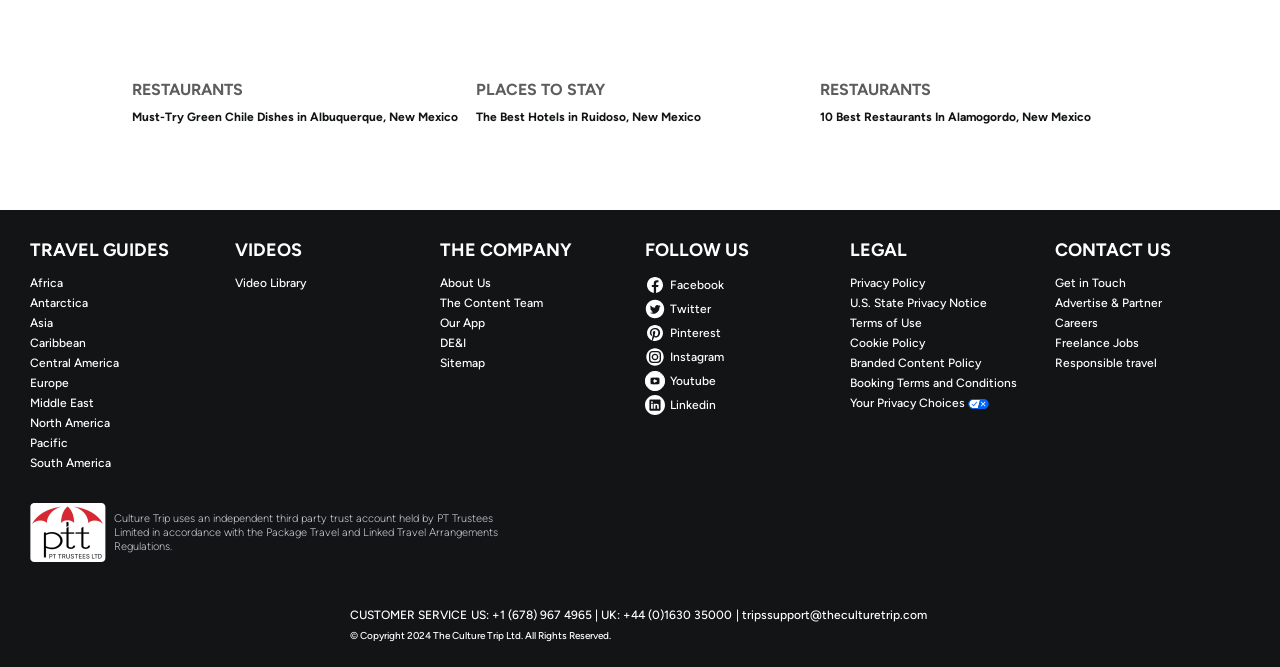Locate the bounding box coordinates of the element that needs to be clicked to carry out the instruction: "Click on Africa". The coordinates should be given as four float numbers ranging from 0 to 1, i.e., [left, top, right, bottom].

[0.023, 0.413, 0.176, 0.437]